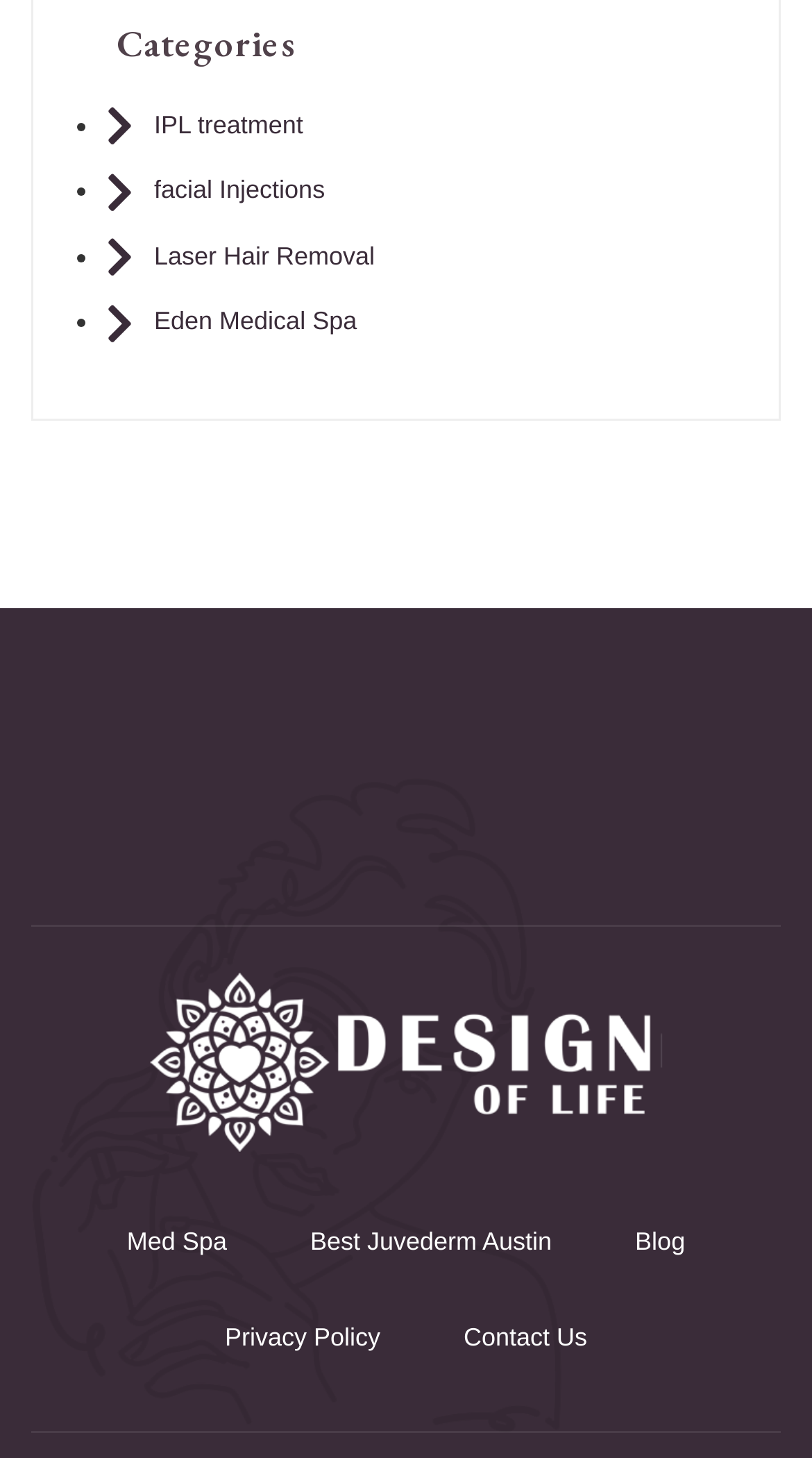Please identify the bounding box coordinates for the region that you need to click to follow this instruction: "Click on IPL treatment".

[0.131, 0.071, 0.373, 0.102]